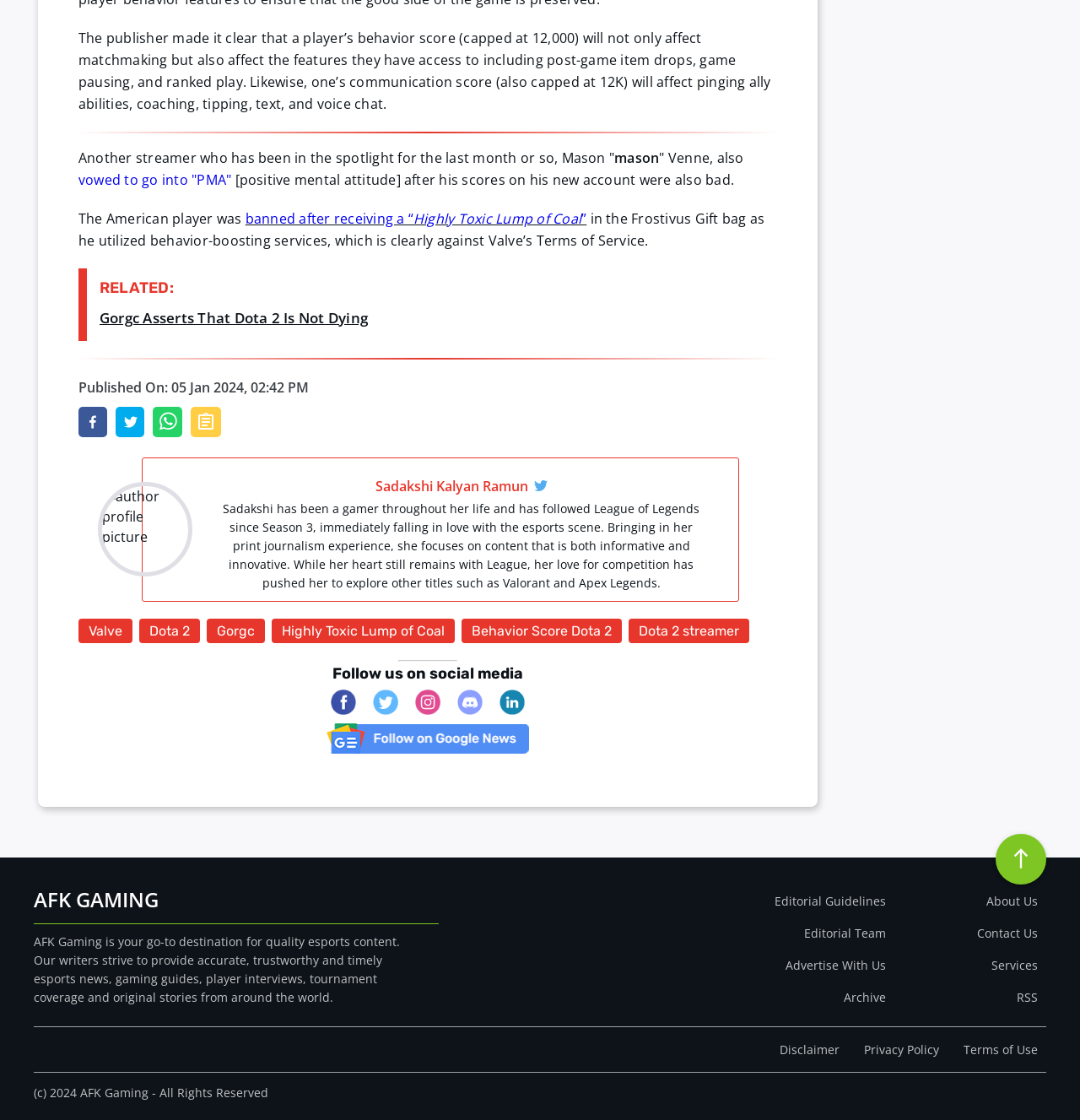Determine the bounding box coordinates for the clickable element required to fulfill the instruction: "Share the article on WhatsApp". Provide the coordinates as four float numbers between 0 and 1, i.e., [left, top, right, bottom].

[0.141, 0.363, 0.169, 0.39]